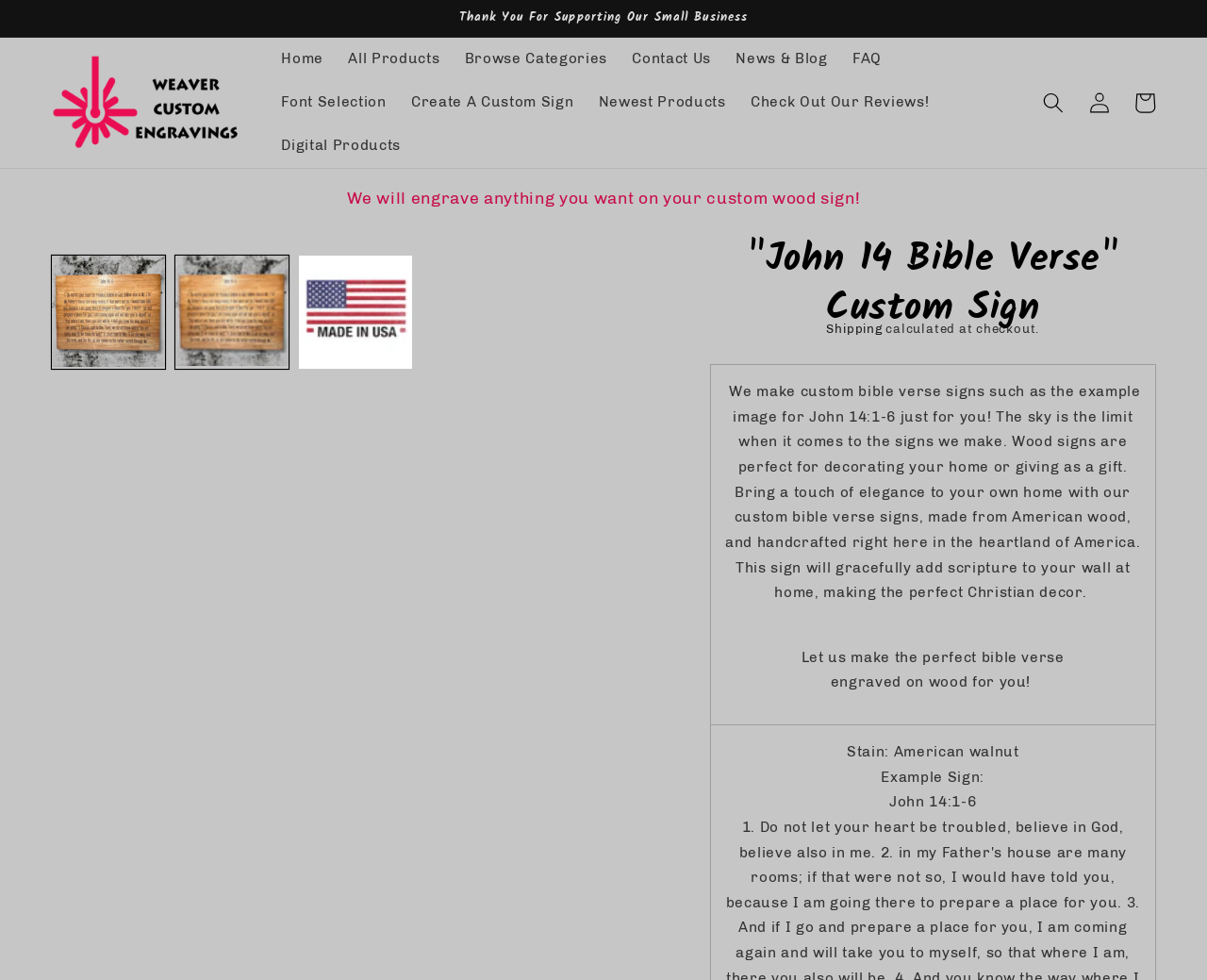Please give a concise answer to this question using a single word or phrase: 
What is the purpose of the 'Gallery Viewer' region?

To display product images